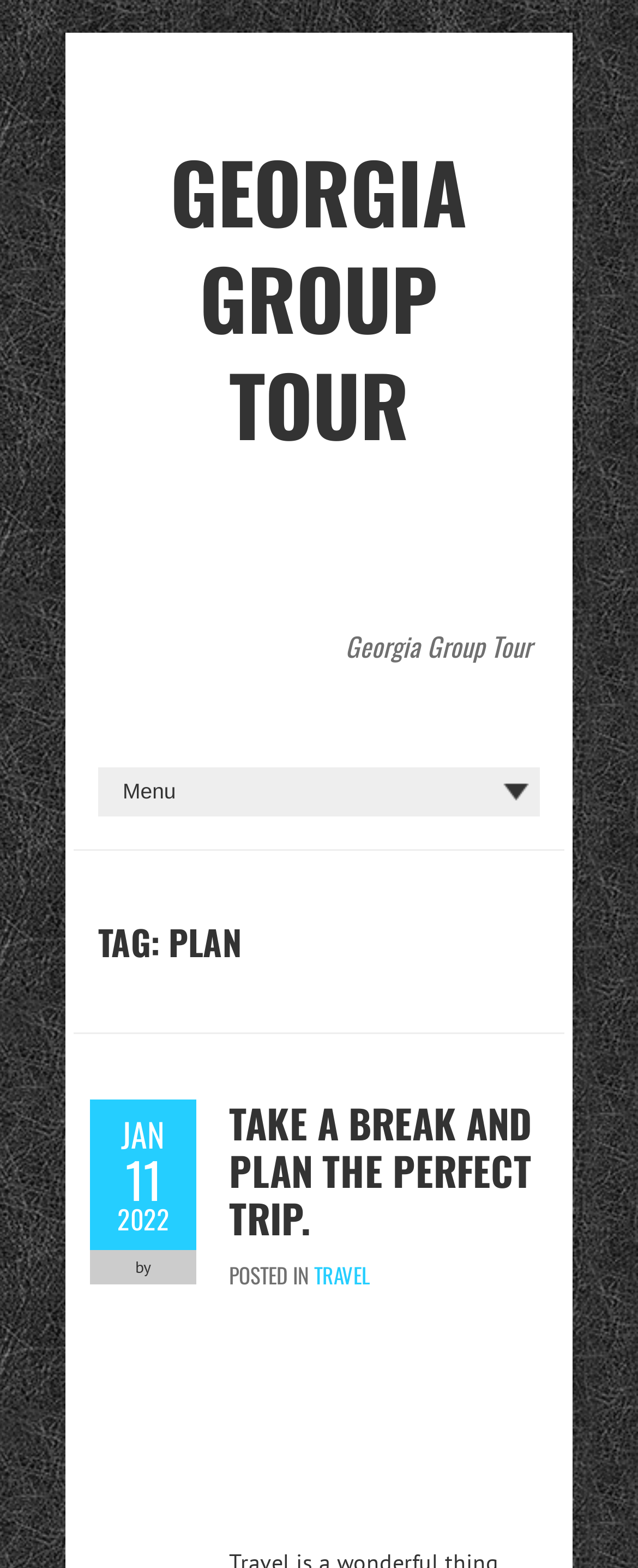What is the purpose of the webpage?
From the image, provide a succinct answer in one word or a short phrase.

Plan a trip